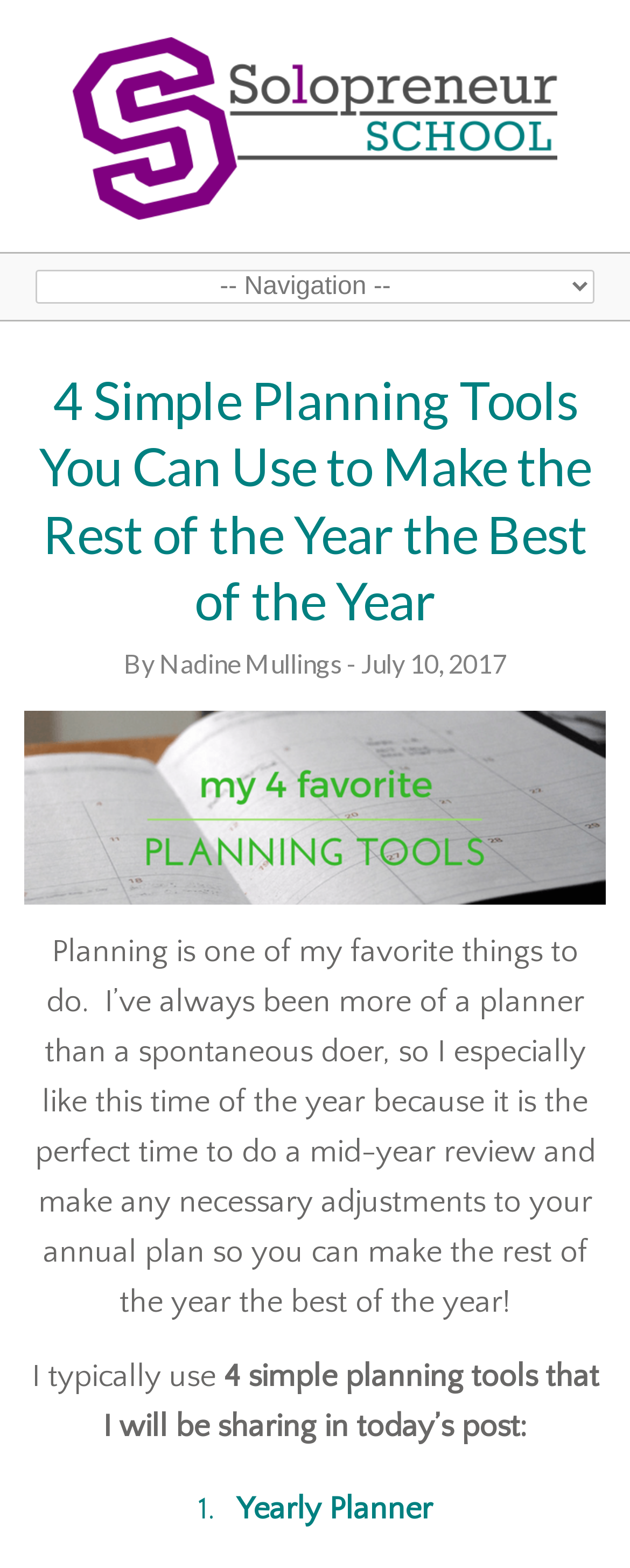Can you give a detailed response to the following question using the information from the image? When was the article published?

The publication date can be found below the author's name, where it says 'July 10, 2017'.